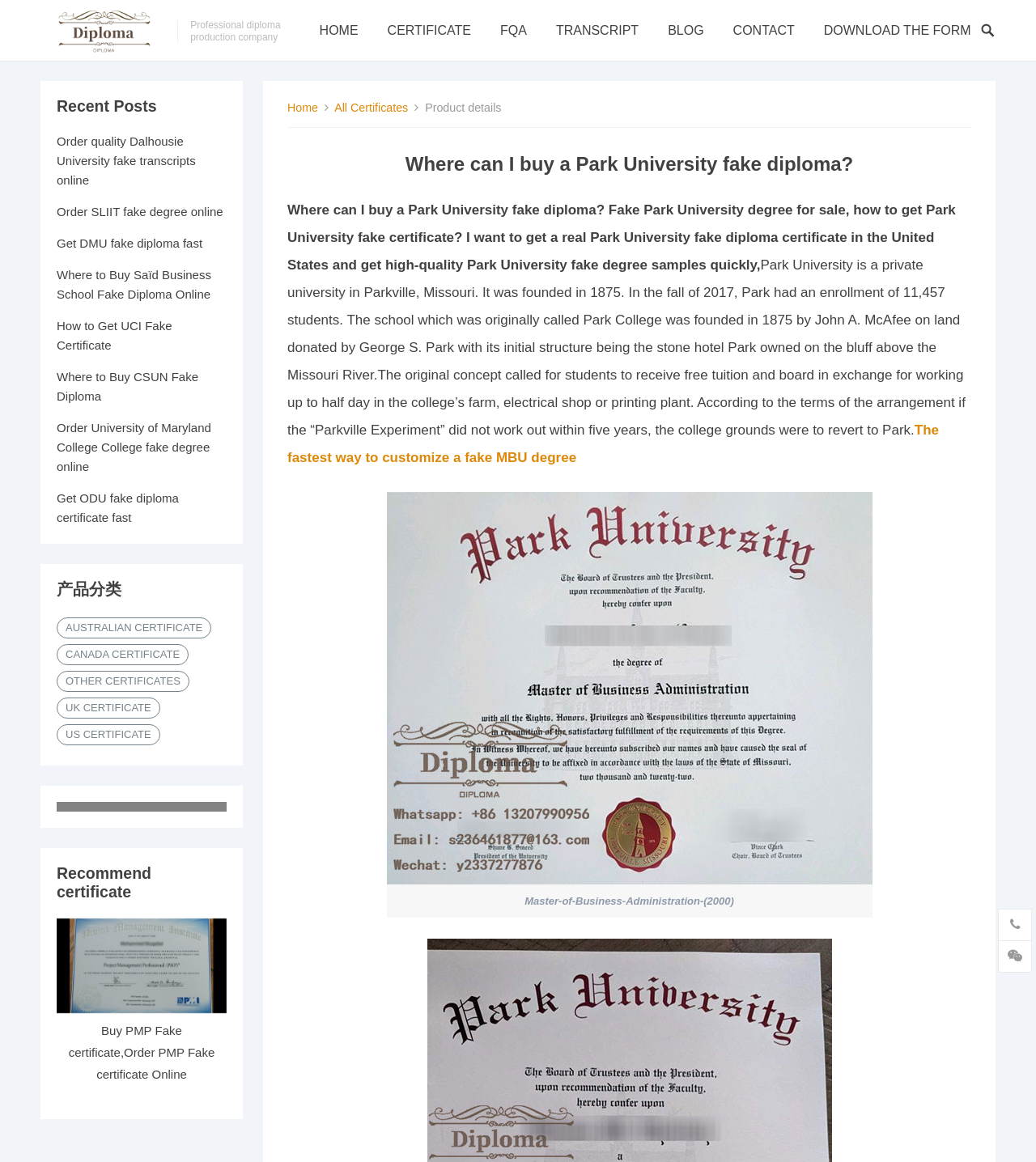Determine the bounding box coordinates of the UI element described by: "Get DMU fake diploma fast".

[0.055, 0.204, 0.195, 0.215]